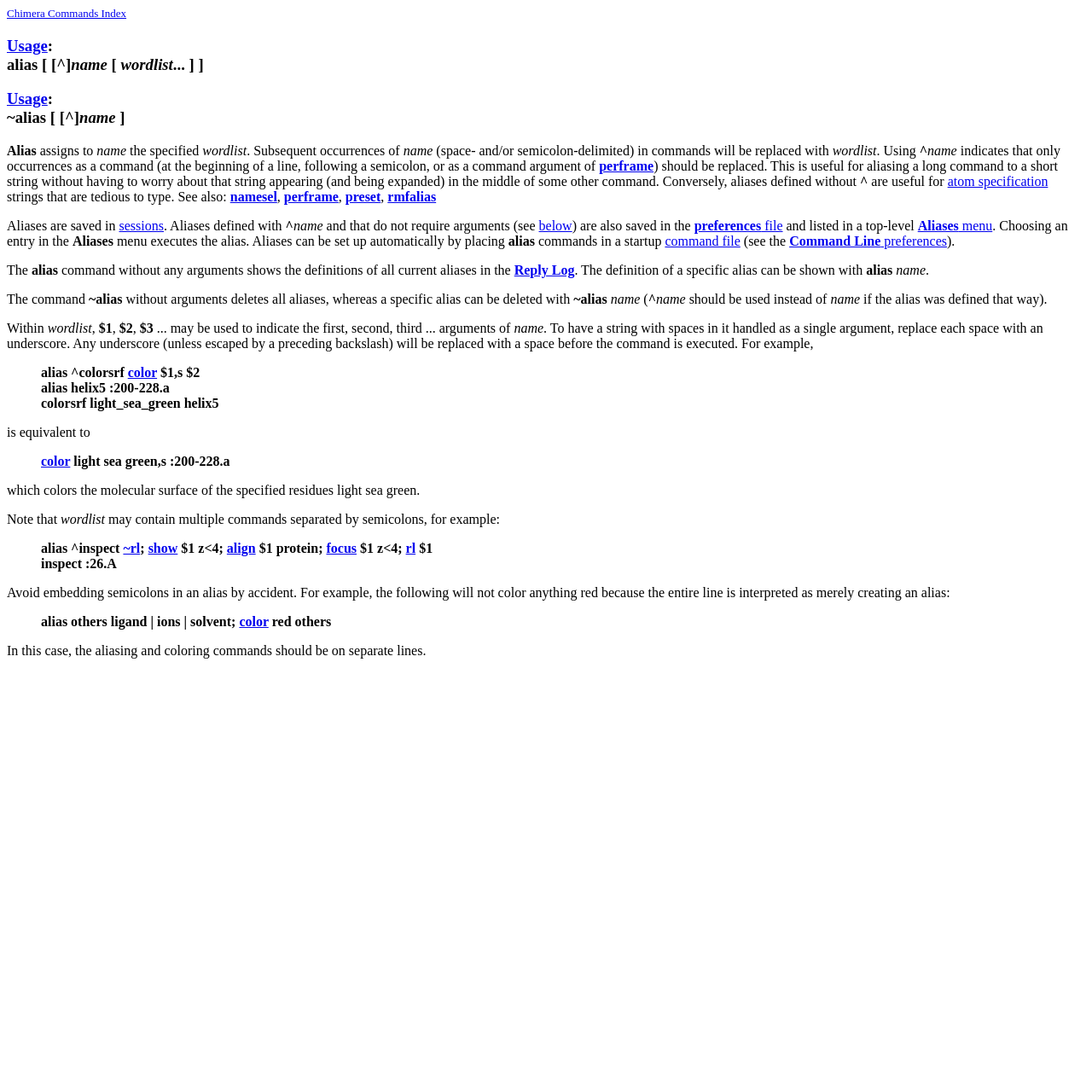Determine the bounding box coordinates of the UI element described below. Use the format (top-left x, top-left y, bottom-right x, bottom-right y) with floating point numbers between 0 and 1: atom specification

[0.868, 0.159, 0.96, 0.173]